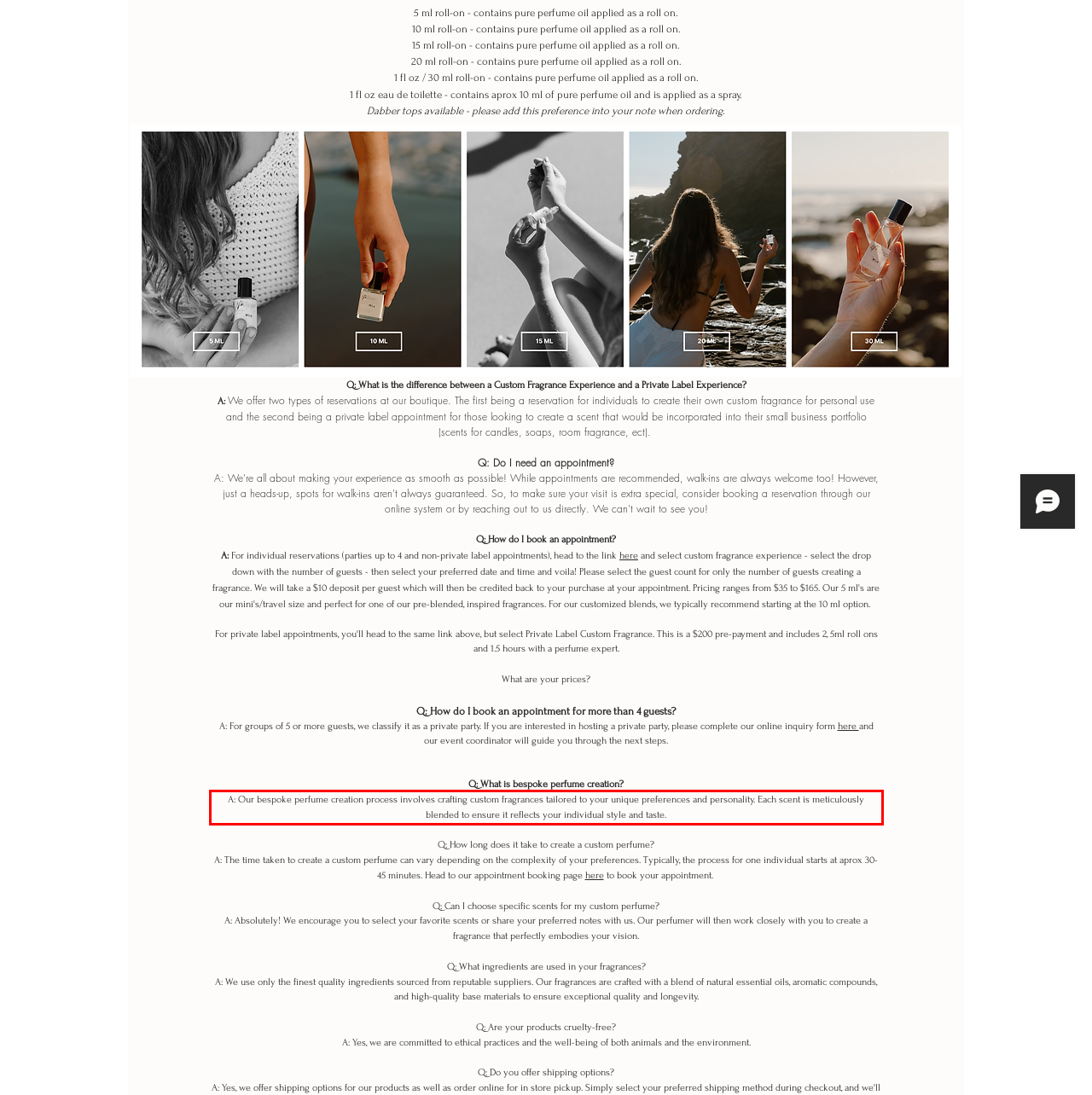Your task is to recognize and extract the text content from the UI element enclosed in the red bounding box on the webpage screenshot.

A: Our bespoke perfume creation process involves crafting custom fragrances tailored to your unique preferences and personality. Each scent is meticulously blended to ensure it reflects your individual style and taste.